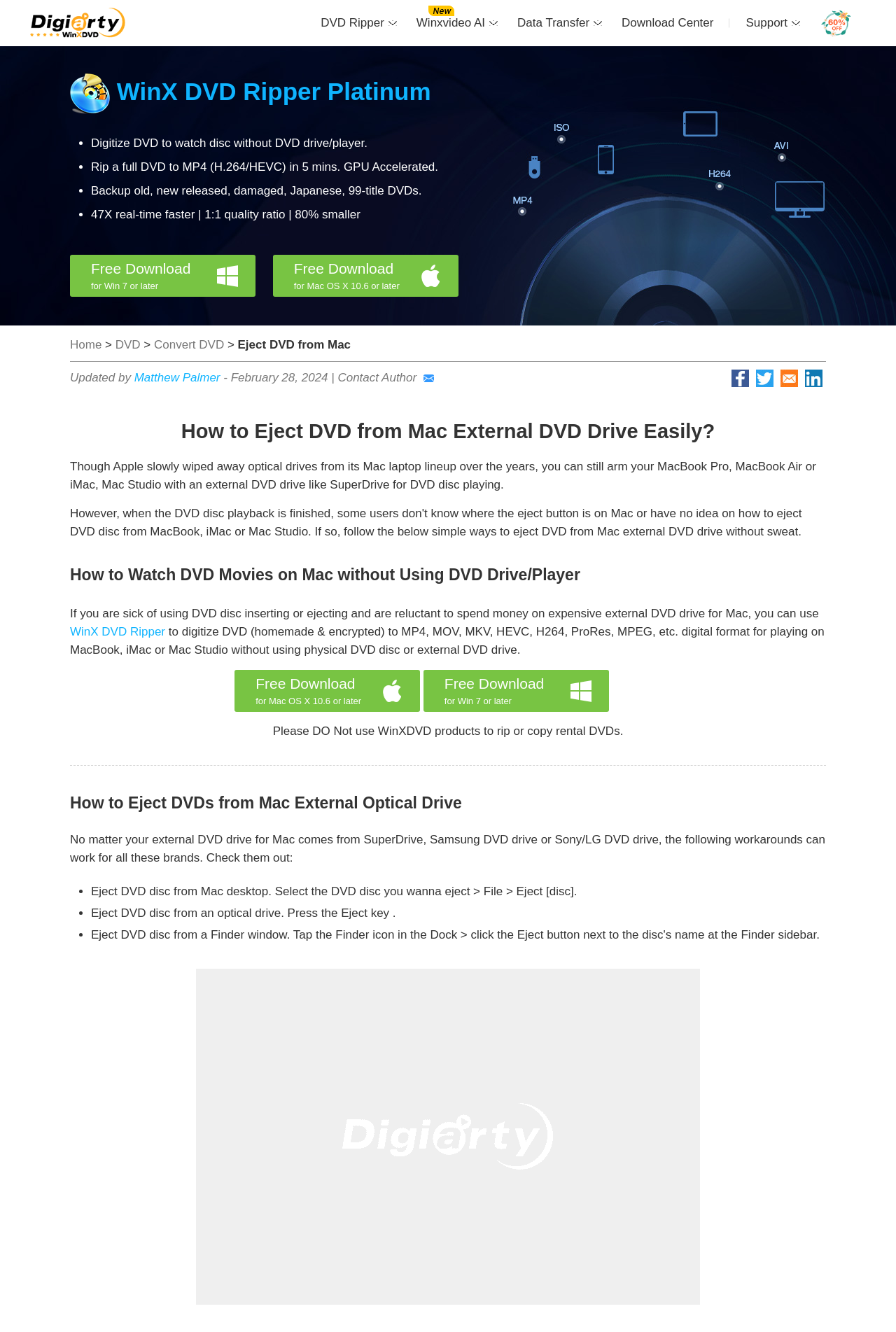Give a detailed account of the webpage's layout and content.

This webpage is about how to eject a DVD disc from a MacBook or iMac external DVD drive. At the top, there is a navigation menu with links to "Digiarty Software", "DVD Ripper", "Winxvideo AI", "Data Transfer", "Download Center", and "Support". Below the menu, there is a prominent section featuring "WinX DVD Ripper Platinum" with an icon and a brief description. 

To the right of this section, there is a list of benefits of using WinX DVD Ripper Platinum, including digitizing DVDs, ripping full DVDs to MP4, and backing up old or damaged DVDs. Below this list, there are two buttons to download the software for Windows or Mac OS X.

The main content of the webpage is divided into three sections. The first section, "How to Eject DVD from Mac External DVD Drive Easily?", explains that although Apple no longer includes optical drives in its laptops, users can still use an external DVD drive like SuperDrive. 

The second section, "How to Watch DVD Movies on Mac without Using DVD Drive/Player", suggests using WinX DVD Ripper to digitize DVDs and play them on a MacBook or iMac without using a physical DVD disc or external DVD drive.

The third section, "How to Eject DVDs from Mac External Optical Drive", provides three methods to eject a DVD disc from an external DVD drive, including selecting the DVD disc and clicking "Eject" from the File menu, pressing the Eject key, and using a keyboard shortcut. This section also includes an image illustrating the process of ejecting a DVD disc from a Mac.